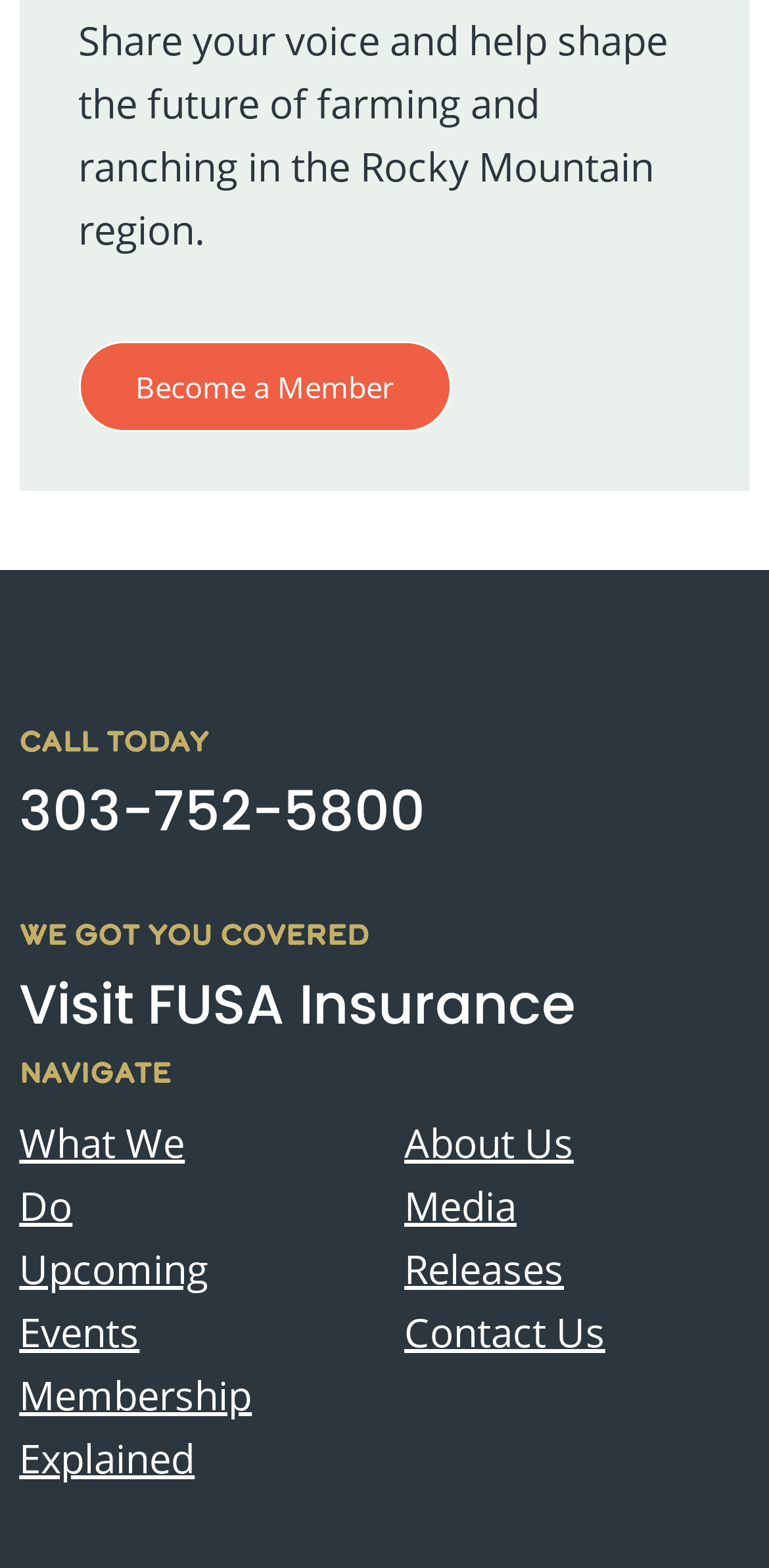Please identify the bounding box coordinates of the element's region that should be clicked to execute the following instruction: "Click 'Become a Member'". The bounding box coordinates must be four float numbers between 0 and 1, i.e., [left, top, right, bottom].

[0.102, 0.218, 0.587, 0.275]